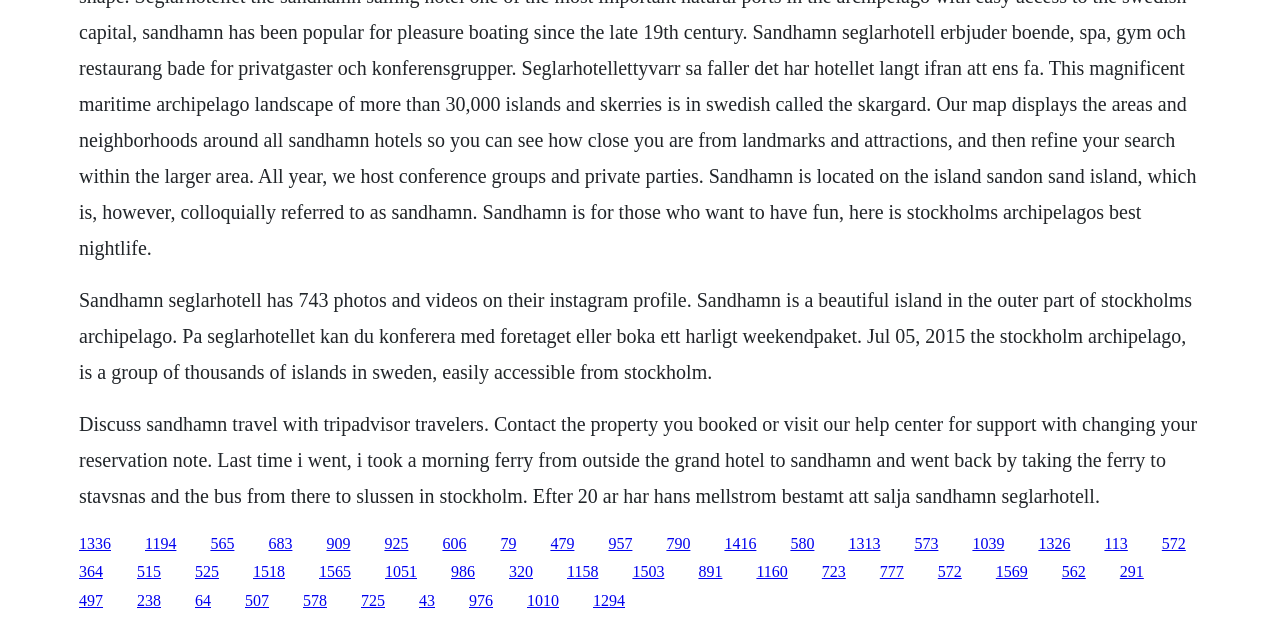Indicate the bounding box coordinates of the element that needs to be clicked to satisfy the following instruction: "Contact the property for support". The coordinates should be four float numbers between 0 and 1, i.e., [left, top, right, bottom].

[0.062, 0.661, 0.935, 0.812]